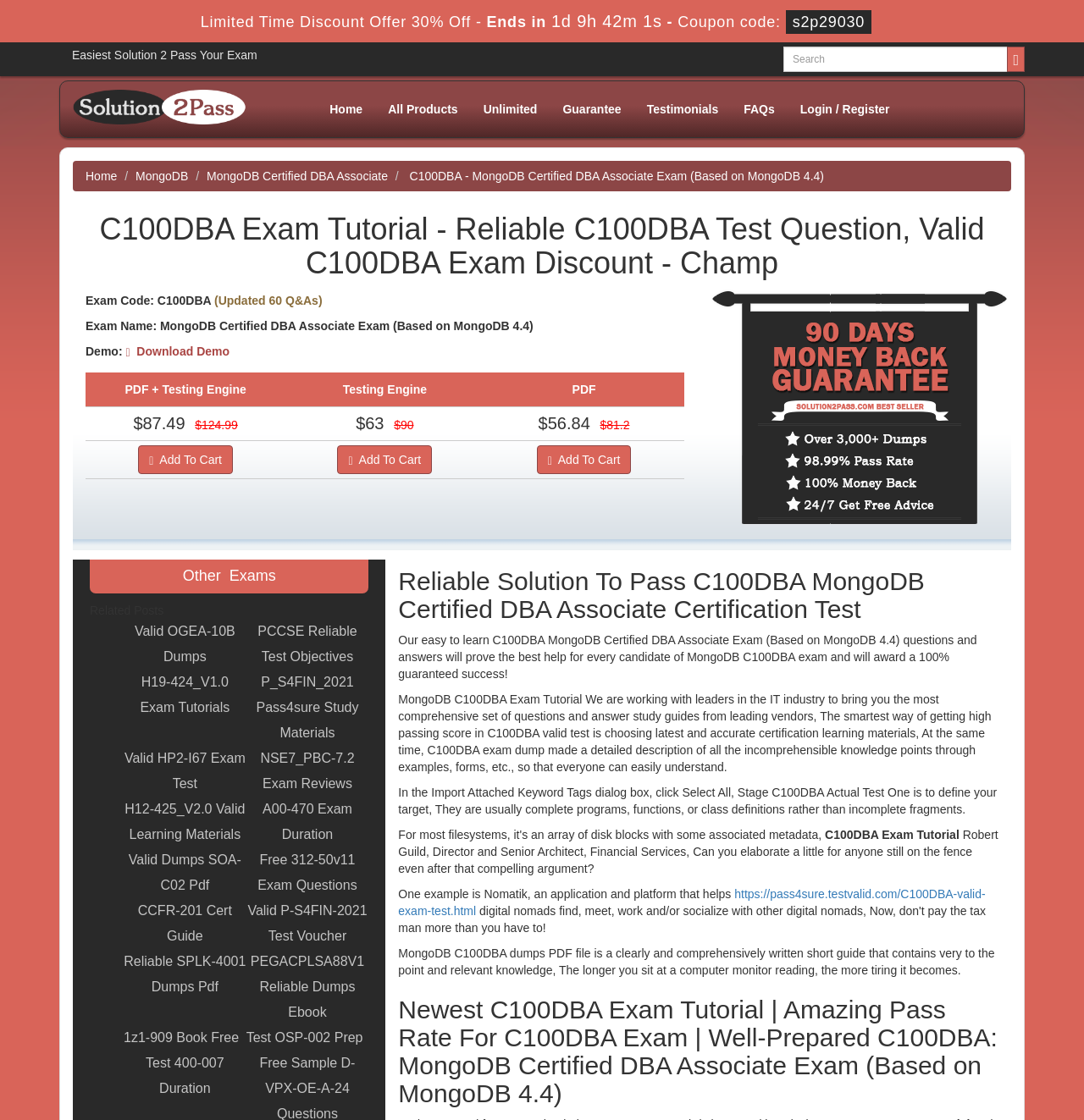Answer the question below using just one word or a short phrase: 
What is the discount percentage offered?

30%